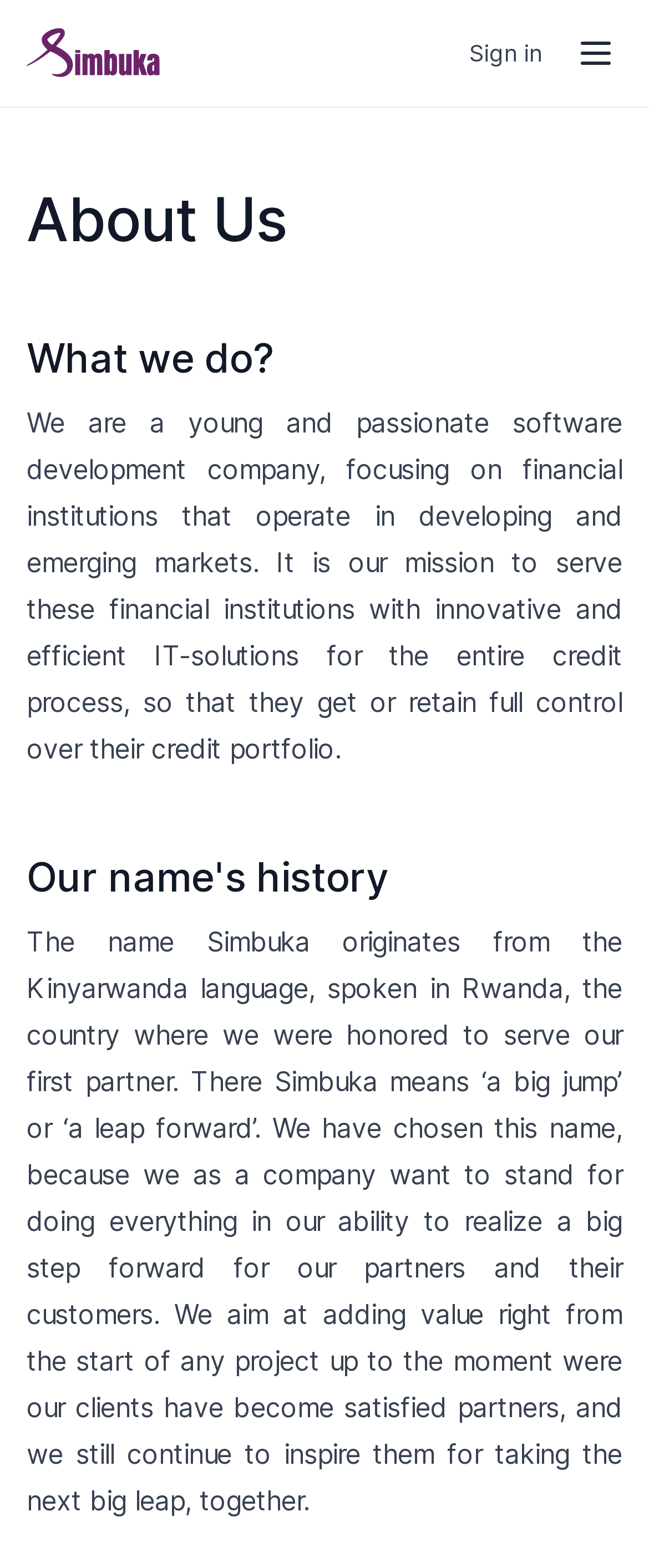Specify the bounding box coordinates (top-left x, top-left y, bottom-right x, bottom-right y) of the UI element in the screenshot that matches this description: Sign in

[0.703, 0.019, 0.856, 0.049]